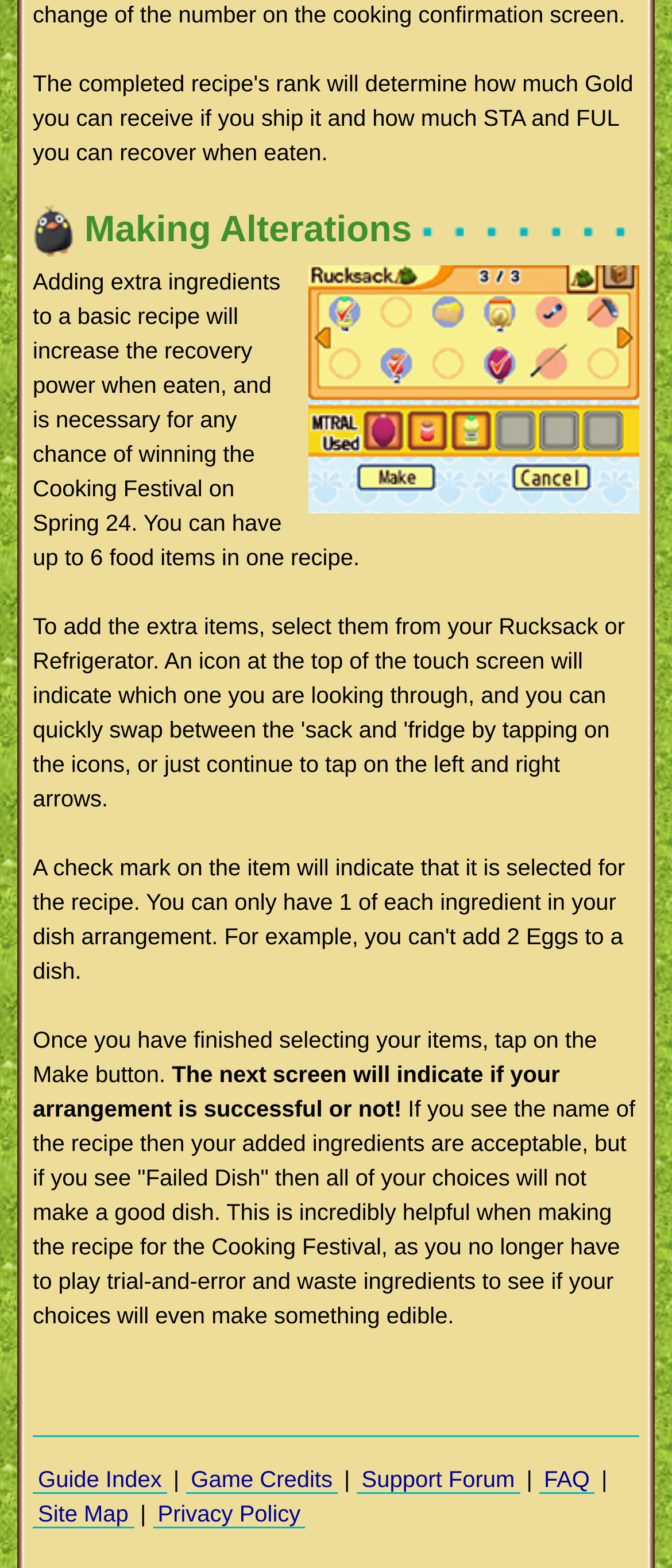Extract the bounding box coordinates for the described element: "Privacy Policy". The coordinates should be represented as four float numbers between 0 and 1: [left, top, right, bottom].

[0.227, 0.957, 0.455, 0.975]